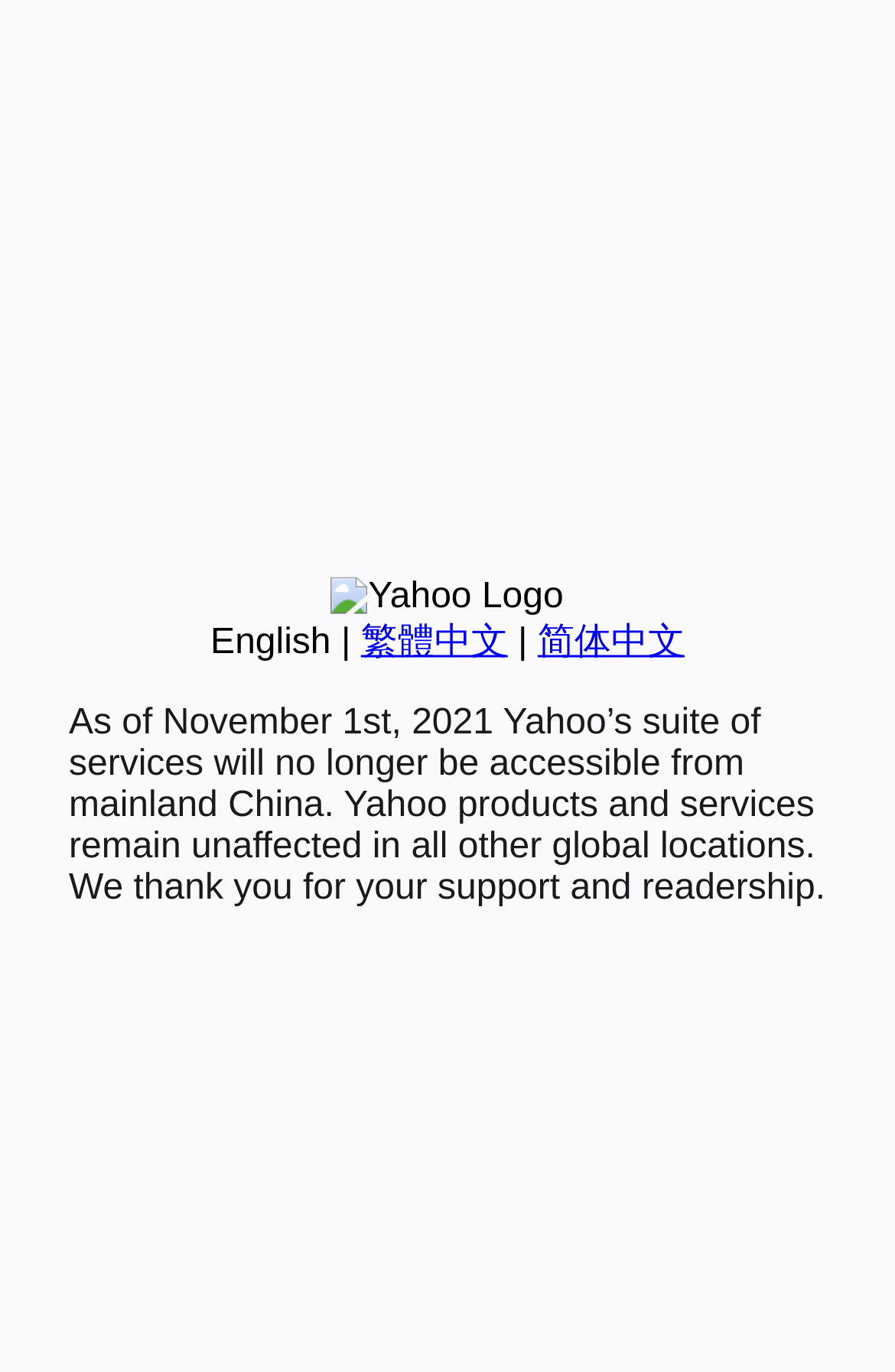Using the provided description 简体中文, find the bounding box coordinates for the UI element. Provide the coordinates in (top-left x, top-left y, bottom-right x, bottom-right y) format, ensuring all values are between 0 and 1.

[0.601, 0.454, 0.765, 0.482]